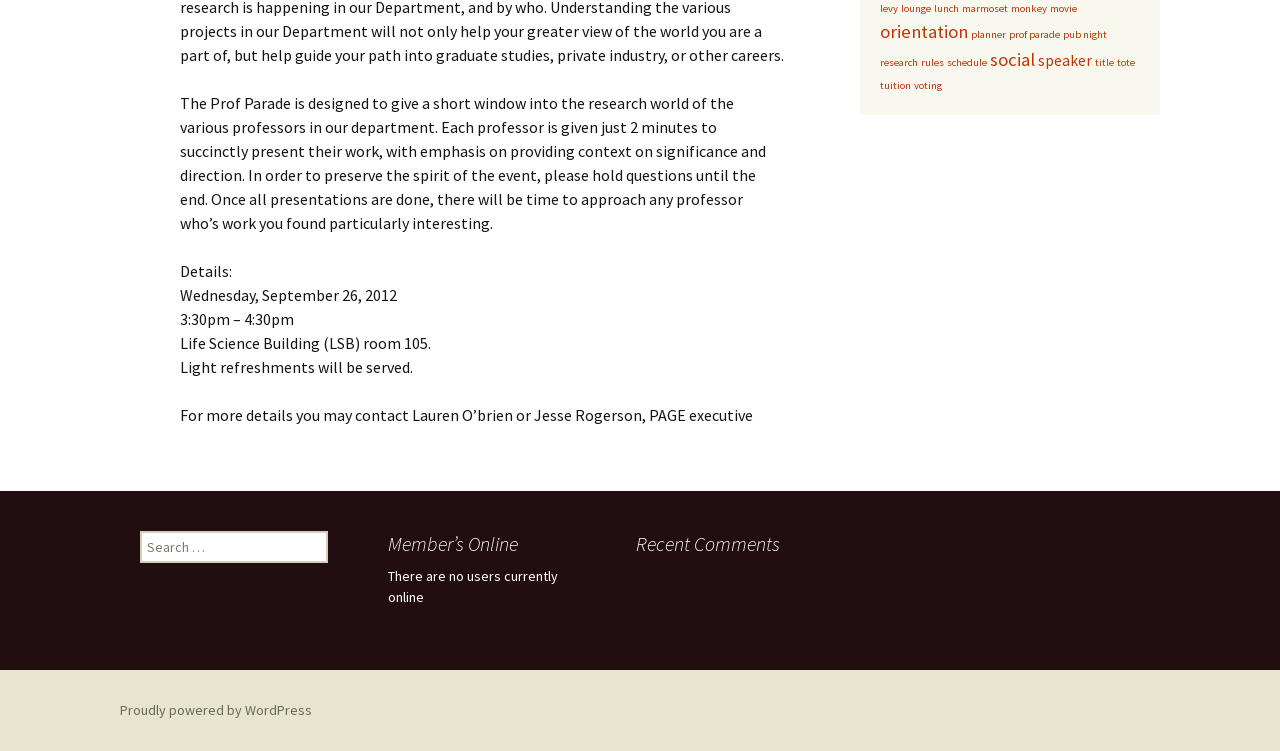Find the bounding box coordinates for the HTML element described in this sentence: "Proudly powered by WordPress". Provide the coordinates as four float numbers between 0 and 1, in the format [left, top, right, bottom].

[0.094, 0.934, 0.244, 0.958]